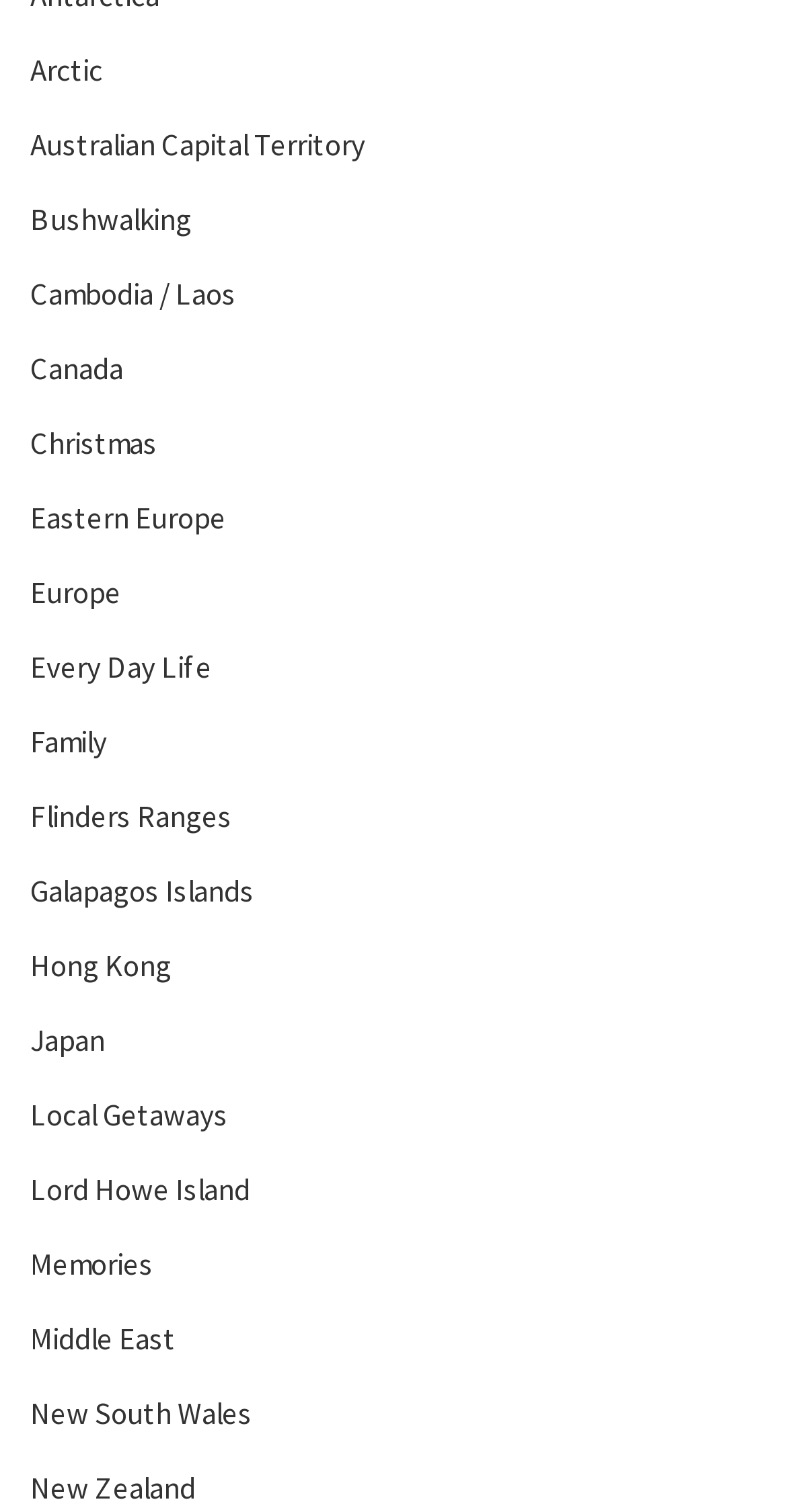Please pinpoint the bounding box coordinates for the region I should click to adhere to this instruction: "Read about Christmas".

[0.038, 0.28, 0.2, 0.306]